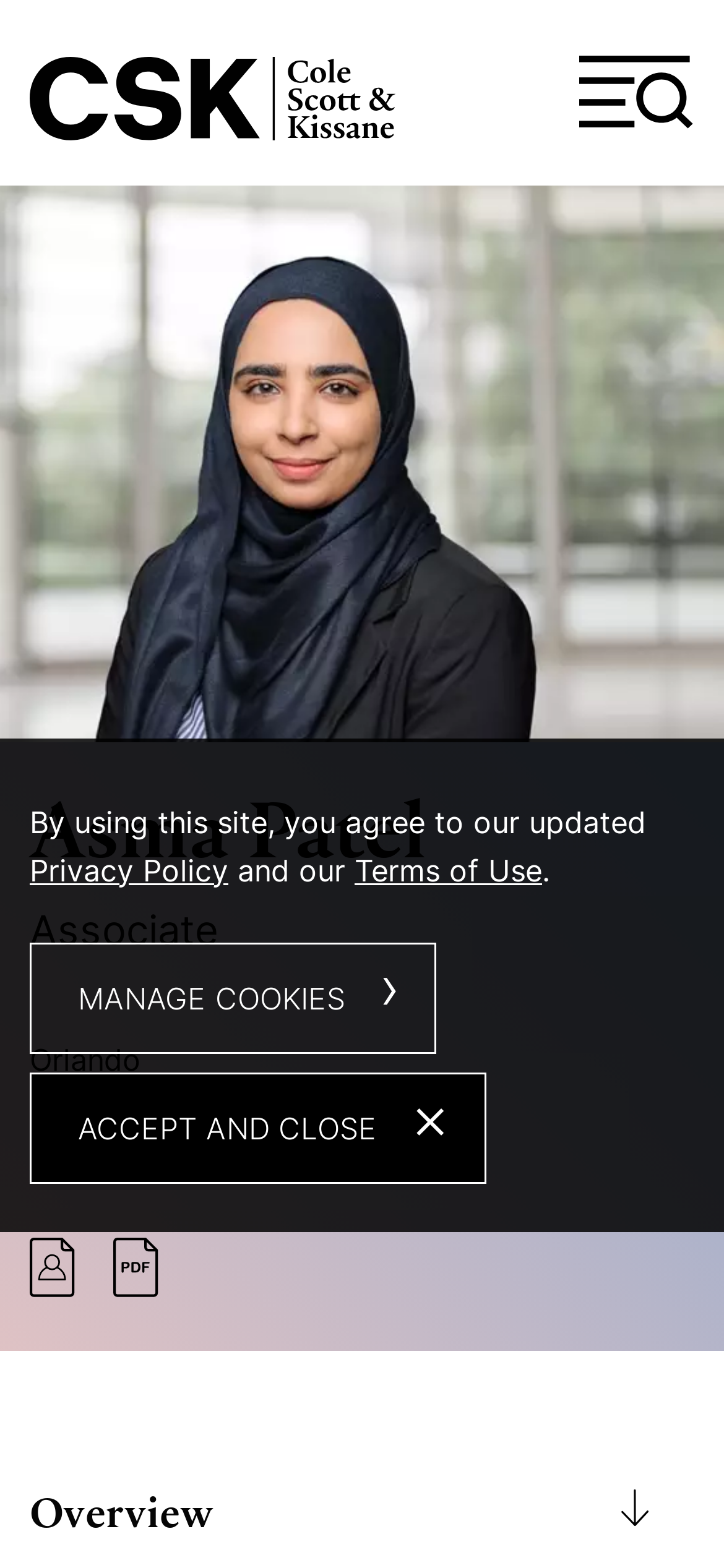What is Asma Patel's job title?
Based on the image, answer the question in a detailed manner.

Based on the webpage, Asma Patel's job title is 'Associate' which is mentioned in the static text element with the bounding box coordinates [0.041, 0.578, 0.303, 0.609].